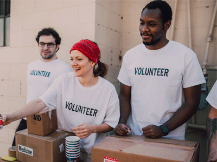Where does the service project appear to be taking place?
Please provide a comprehensive answer based on the contents of the image.

The caption suggests that the service project is taking place outdoors, as it mentions an 'energetic atmosphere of teamwork and purpose' which is often associated with outdoor settings.